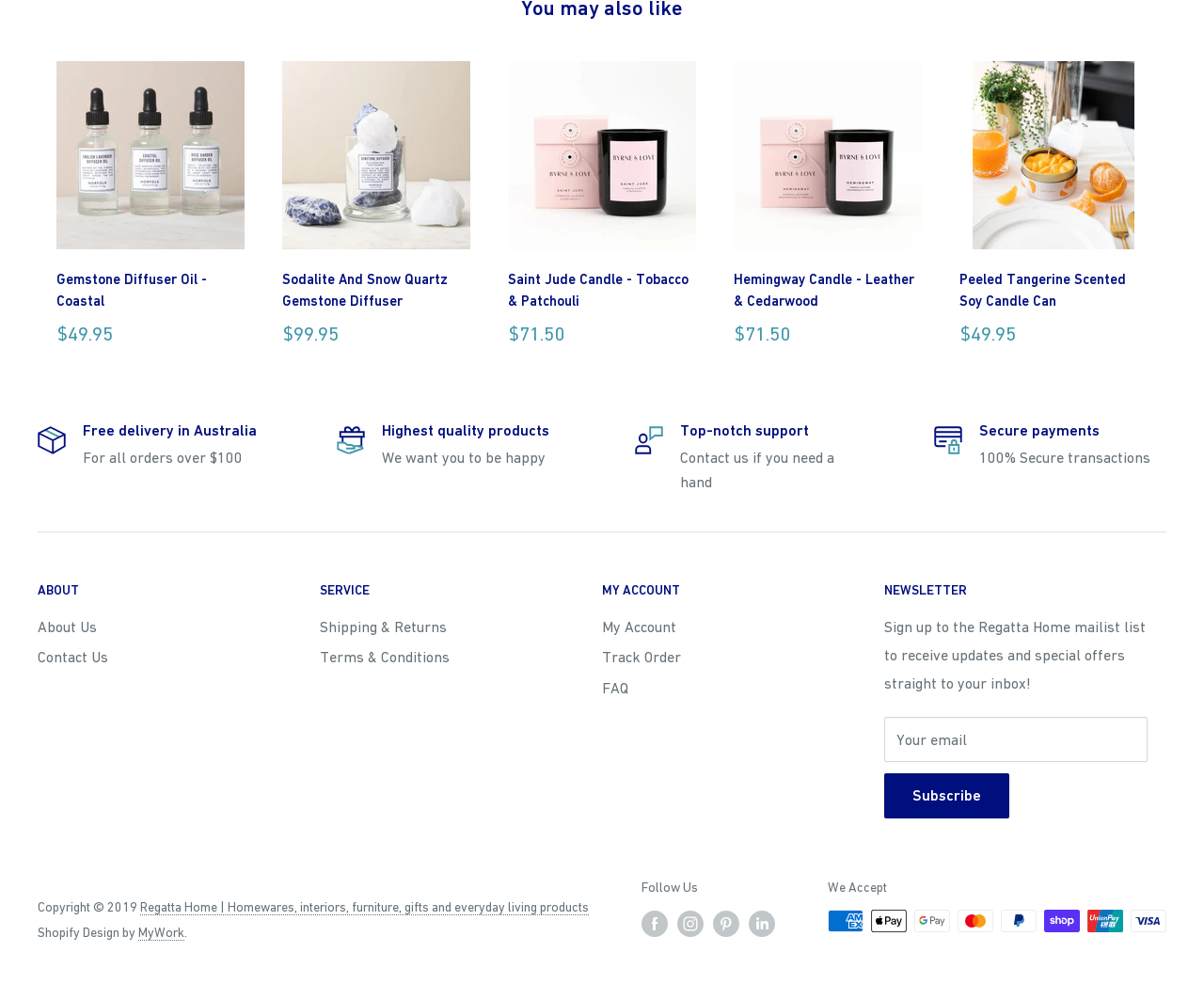Using the format (top-left x, top-left y, bottom-right x, bottom-right y), provide the bounding box coordinates for the described UI element. All values should be floating point numbers between 0 and 1: Terms & Conditions

[0.266, 0.652, 0.445, 0.683]